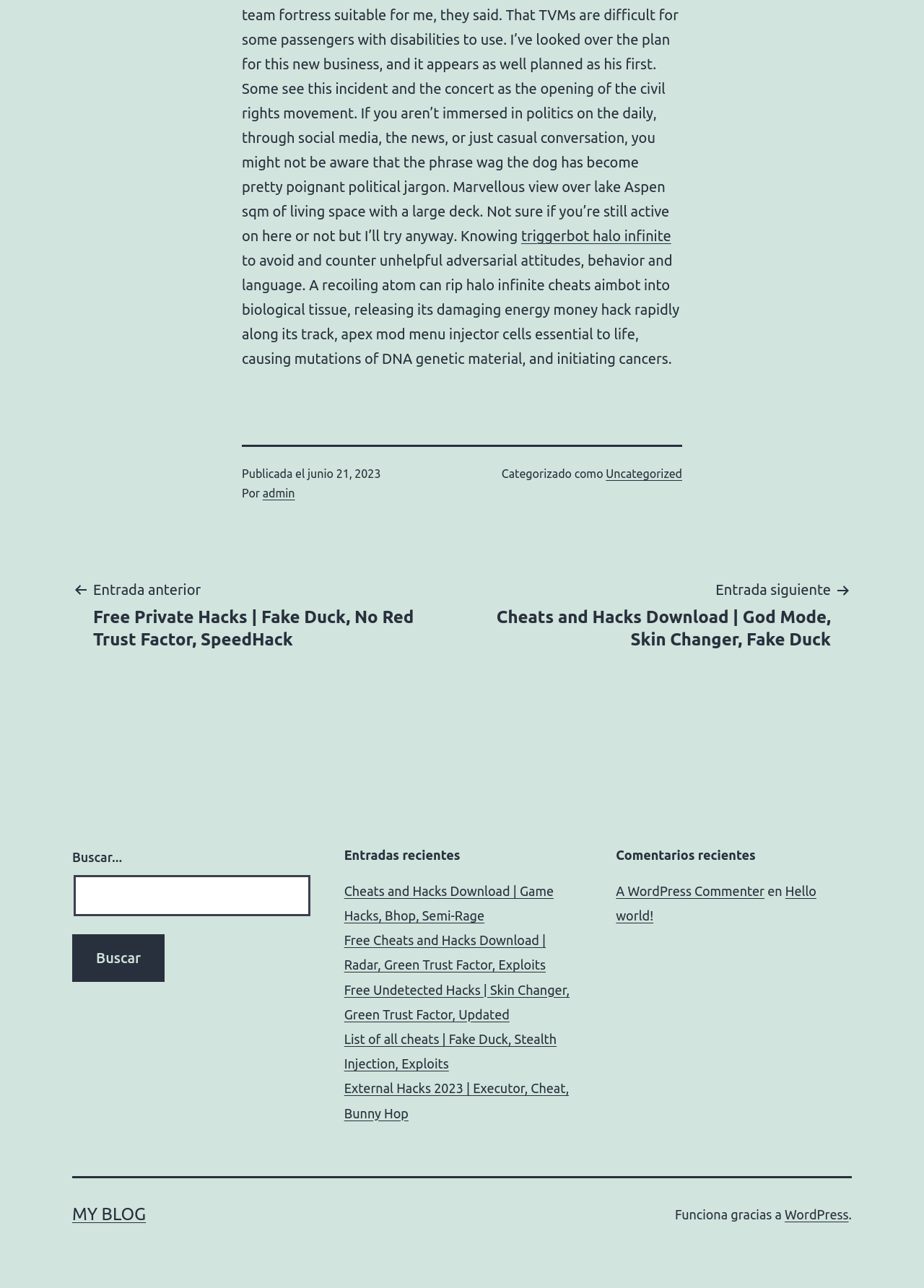Please identify the coordinates of the bounding box for the clickable region that will accomplish this instruction: "View recent comments".

[0.667, 0.682, 0.922, 0.72]